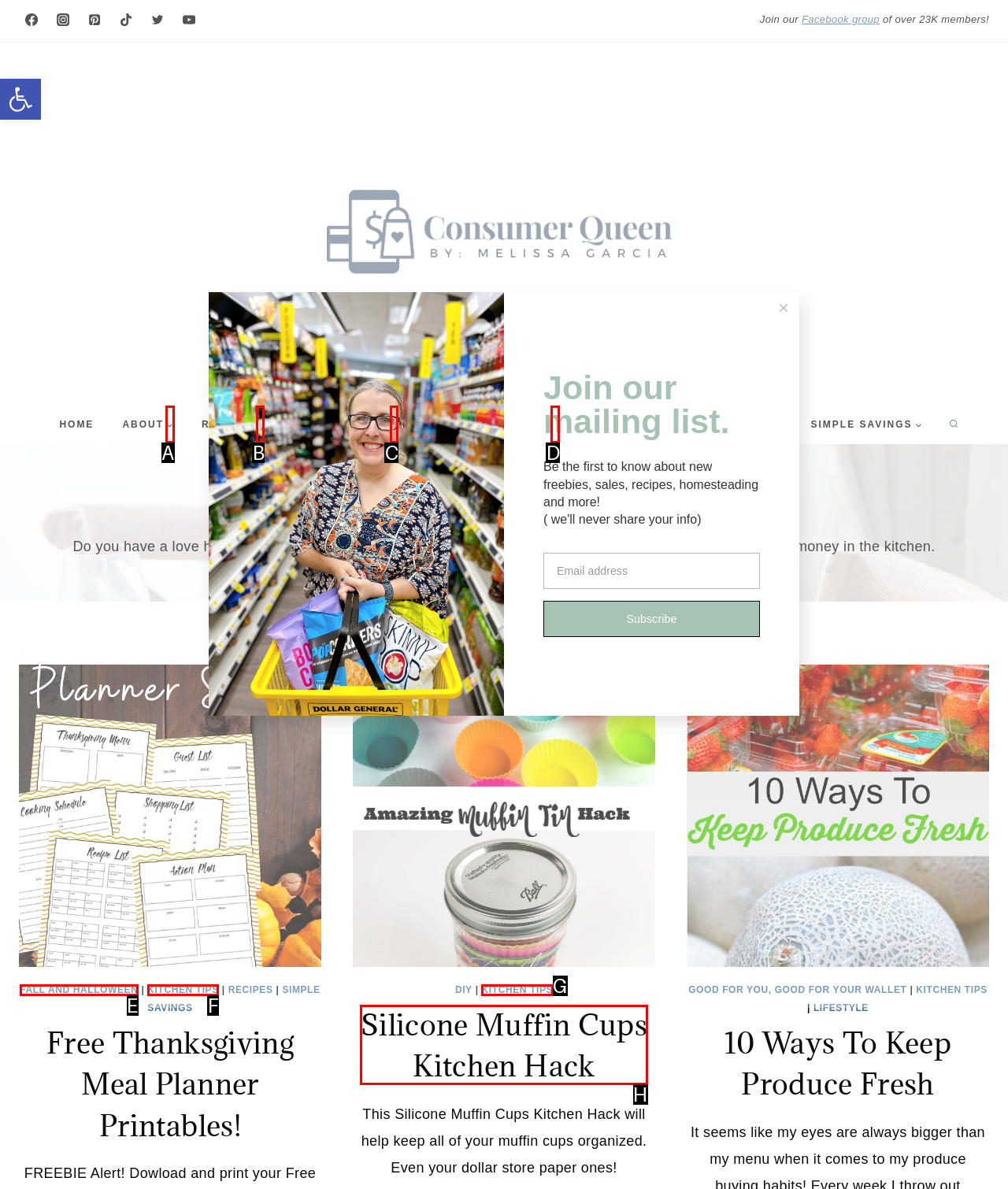From the given options, find the HTML element that fits the description: Fall and Halloween. Reply with the letter of the chosen element.

E